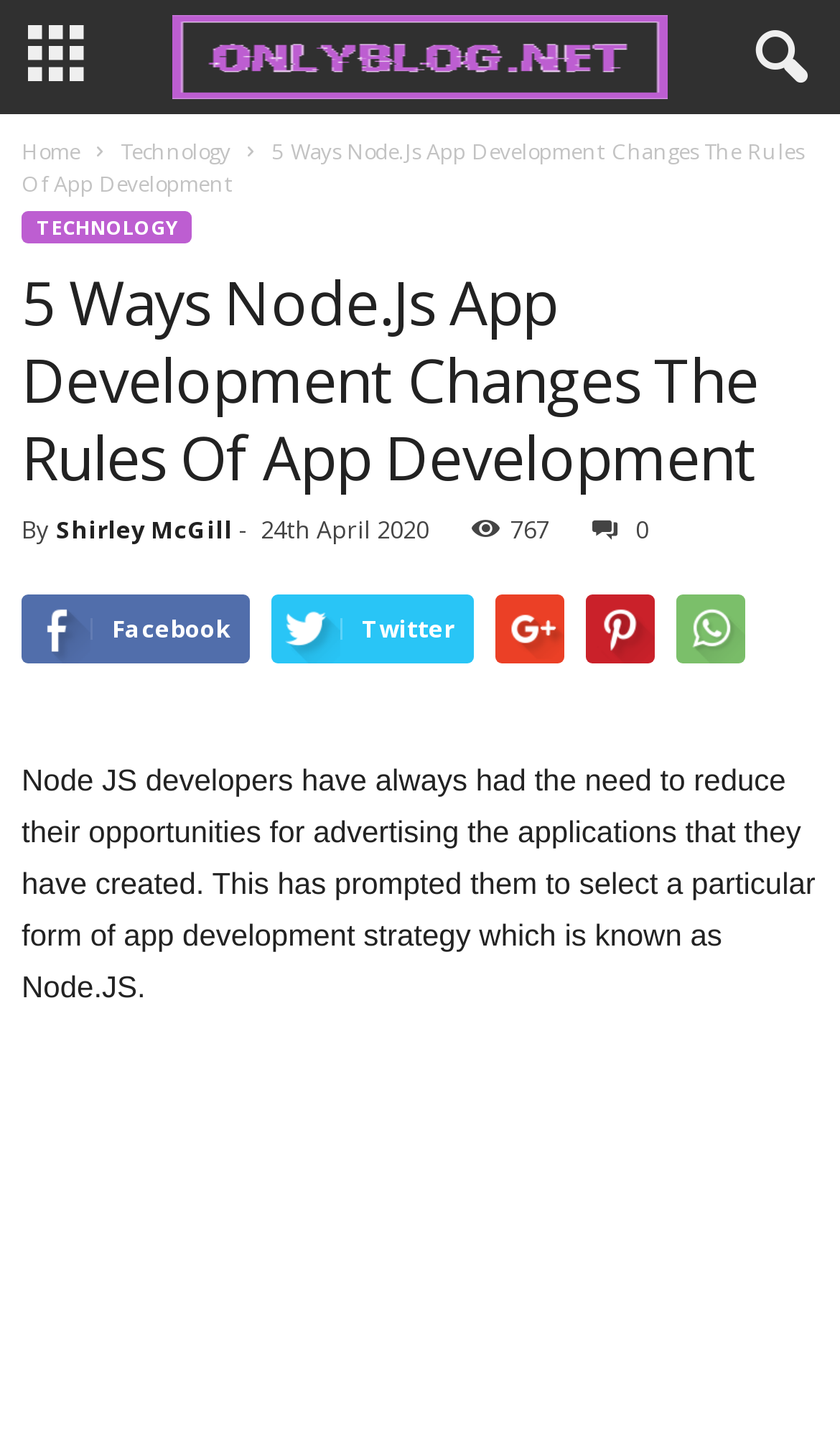Identify the coordinates of the bounding box for the element that must be clicked to accomplish the instruction: "Share on Facebook".

[0.026, 0.41, 0.297, 0.457]